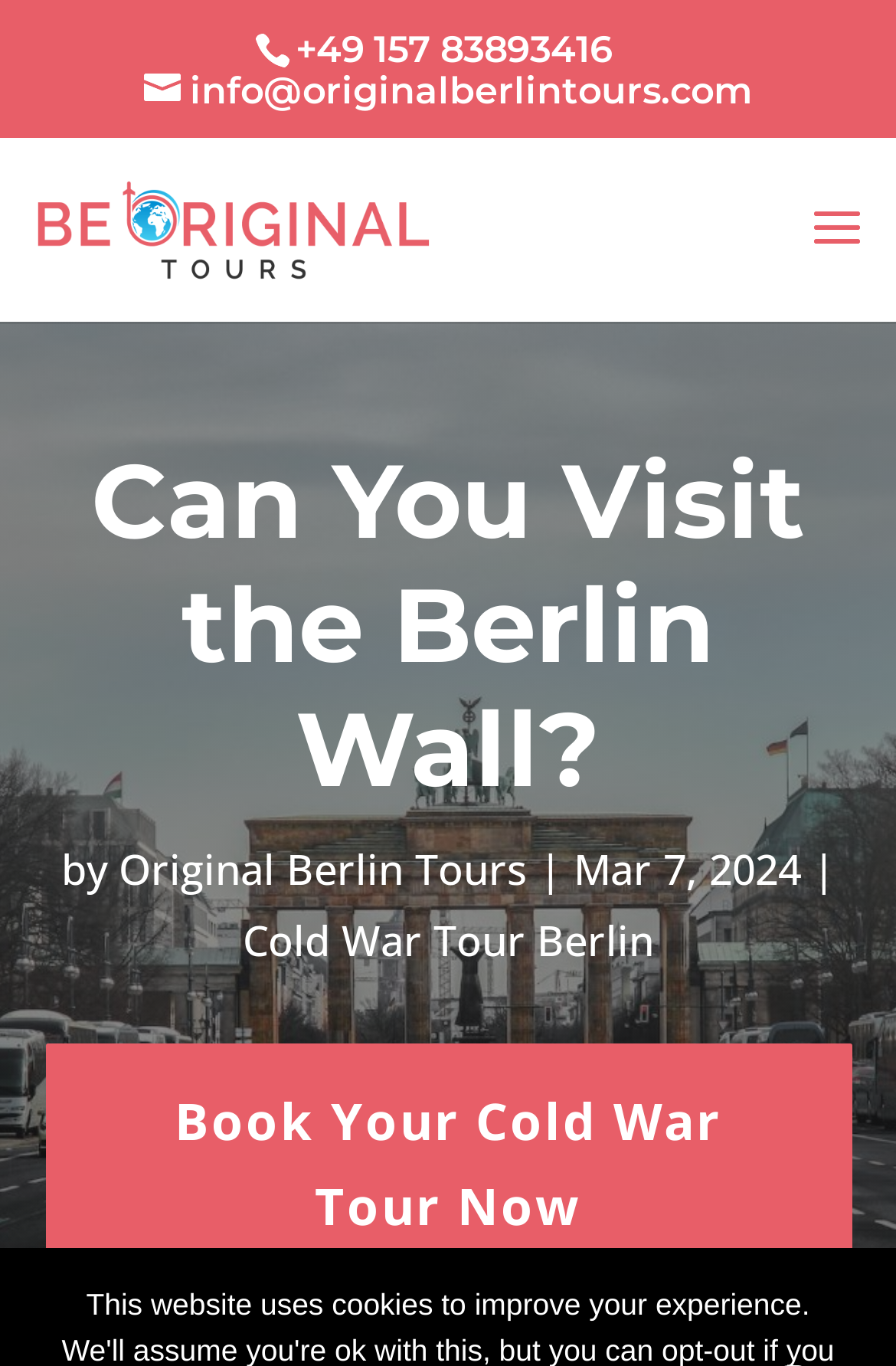What is the name of the tour?
Using the image as a reference, answer with just one word or a short phrase.

Cold War Berlin Wall Tour